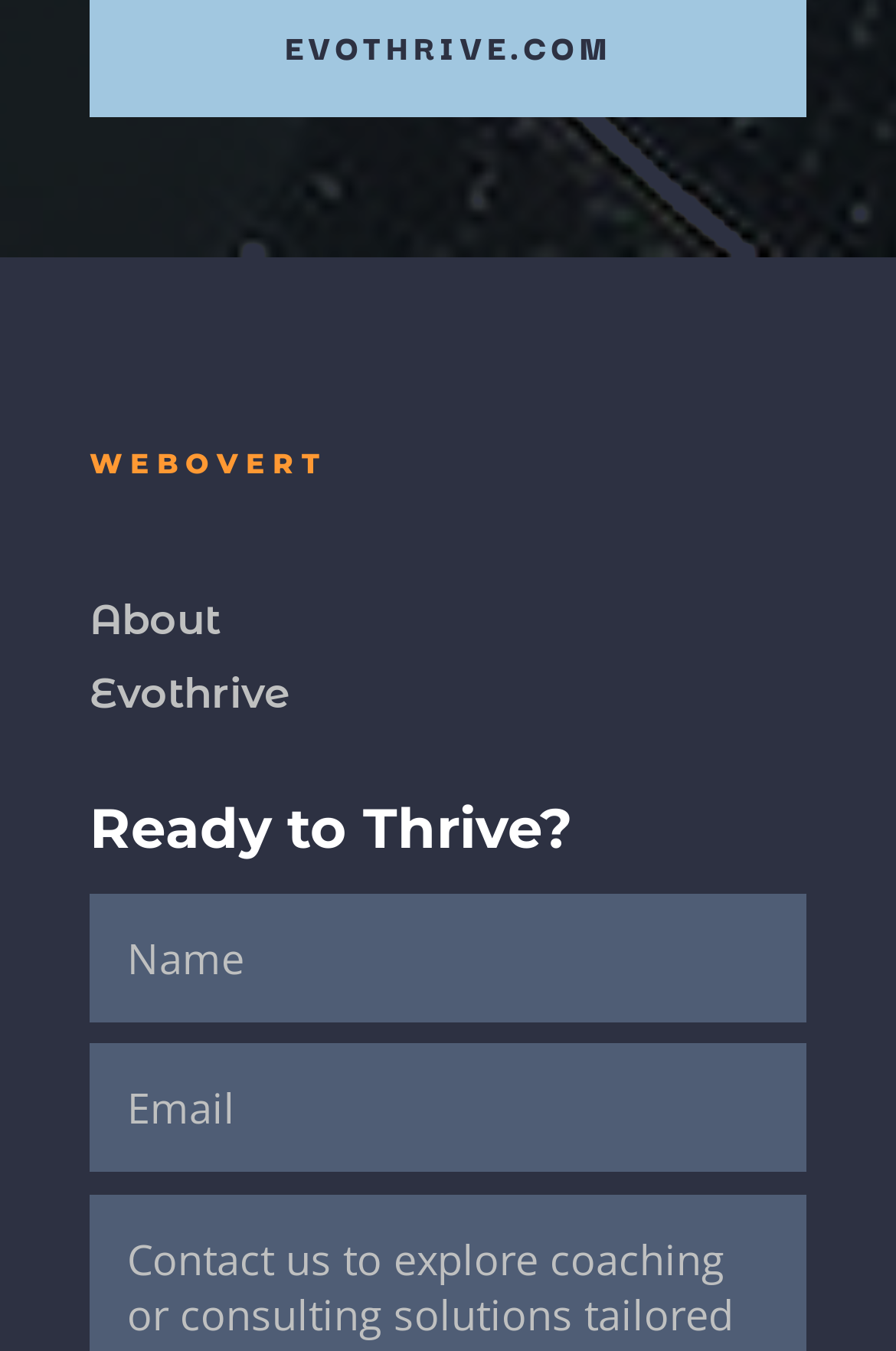How many links are there in the top section?
Please answer the question with a single word or phrase, referencing the image.

2